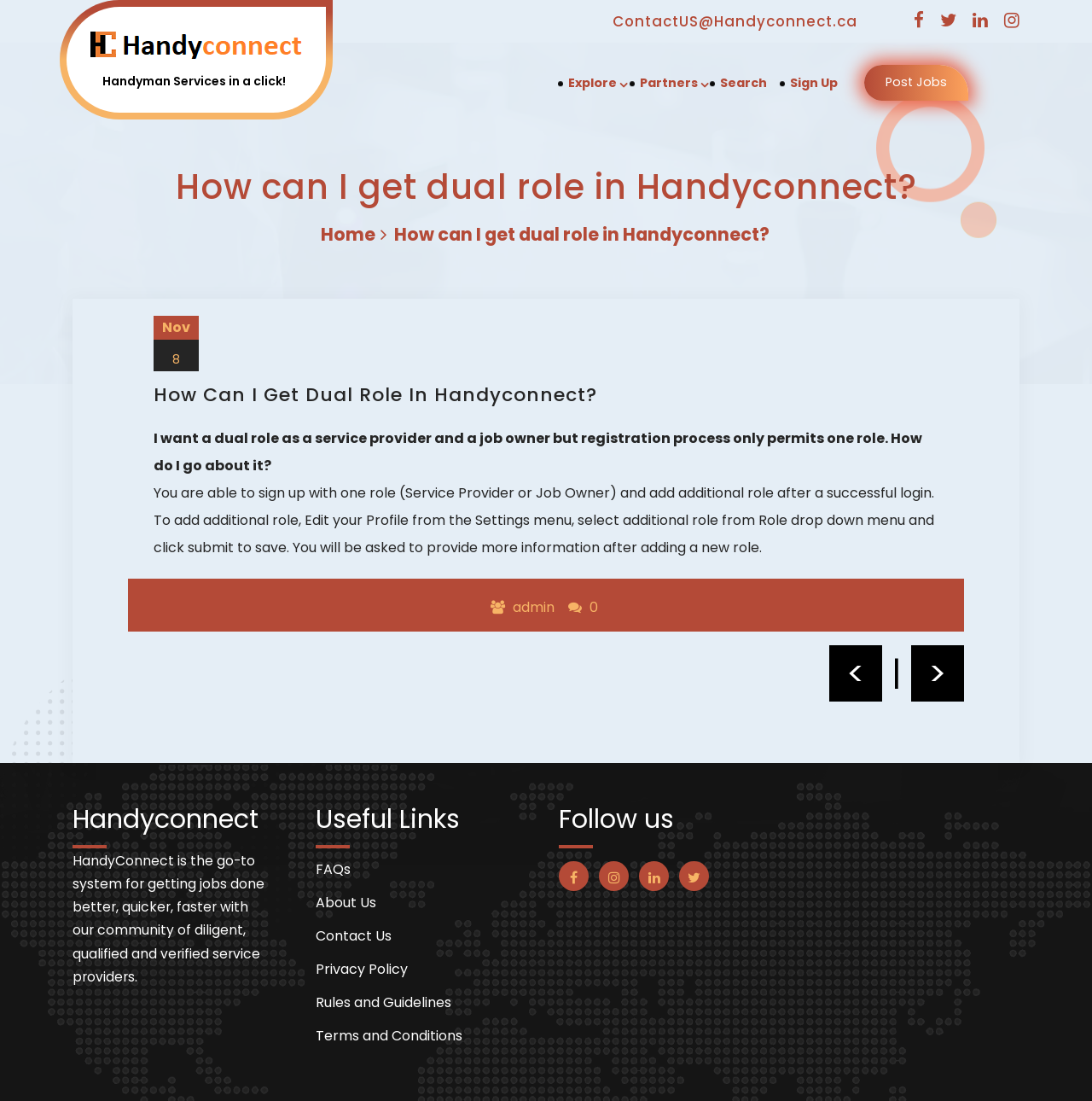Provide a short answer using a single word or phrase for the following question: 
What is the purpose of Handyconnect?

Get jobs done better, quicker, faster